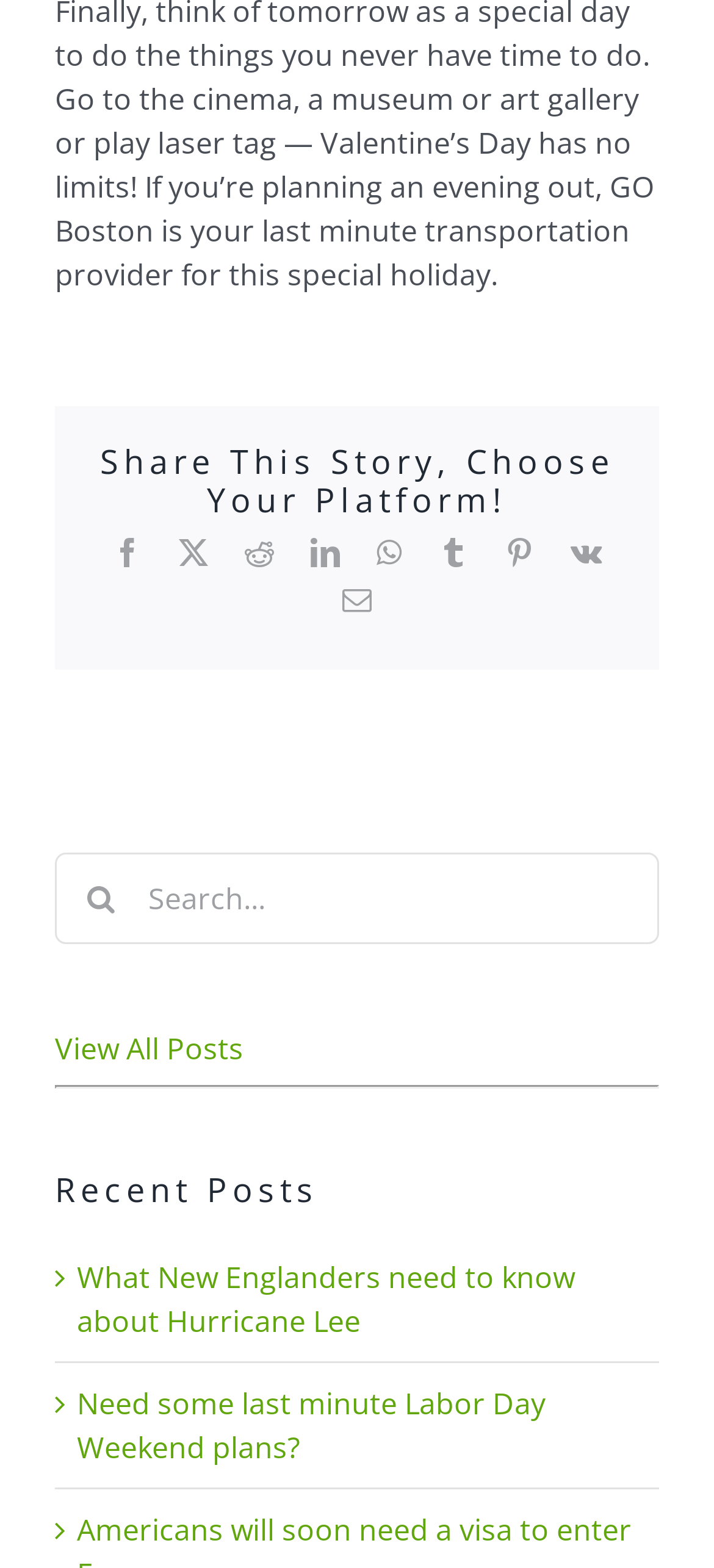Please find the bounding box for the following UI element description. Provide the coordinates in (top-left x, top-left y, bottom-right x, bottom-right y) format, with values between 0 and 1: View All Posts

[0.077, 0.656, 0.341, 0.682]